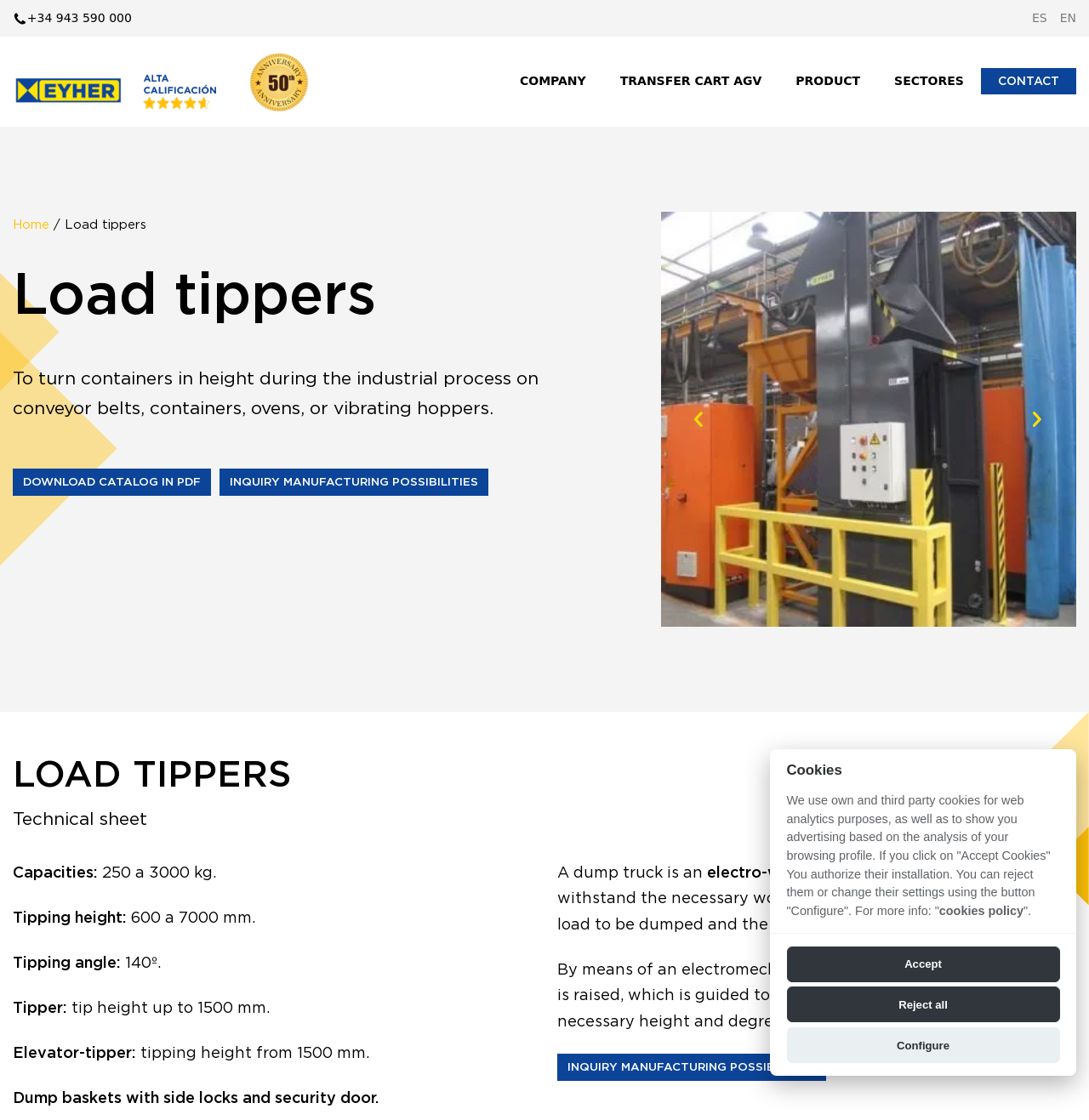Provide your answer in a single word or phrase: 
What is the purpose of the load tippers?

To turn containers in height